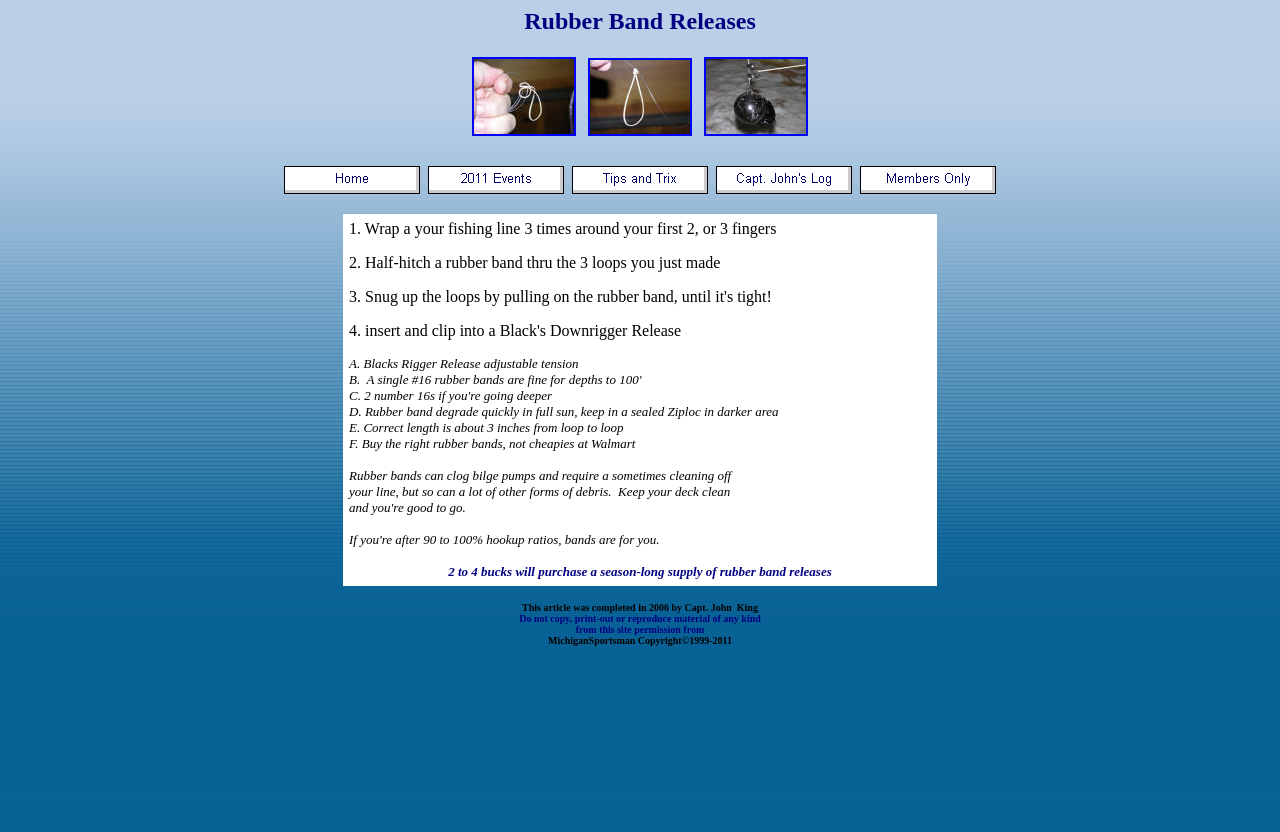Based on the element description alt="Home" name="MSFPnav1", identify the bounding box of the UI element in the given webpage screenshot. The coordinates should be in the format (top-left x, top-left y, bottom-right x, bottom-right y) and must be between 0 and 1.

[0.22, 0.197, 0.33, 0.218]